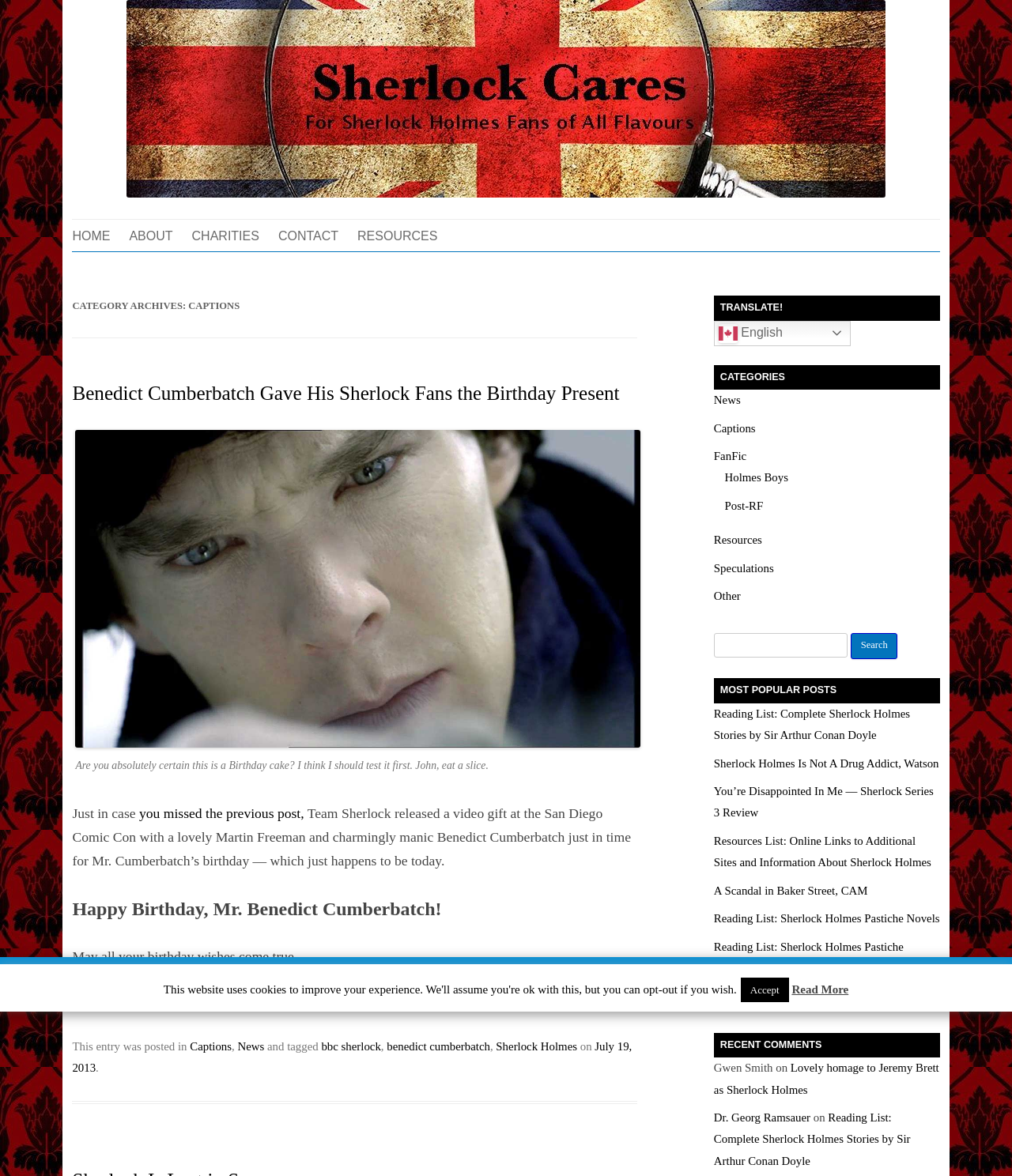Please give a one-word or short phrase response to the following question: 
What is the purpose of the 'Translate!' section?

To translate the website